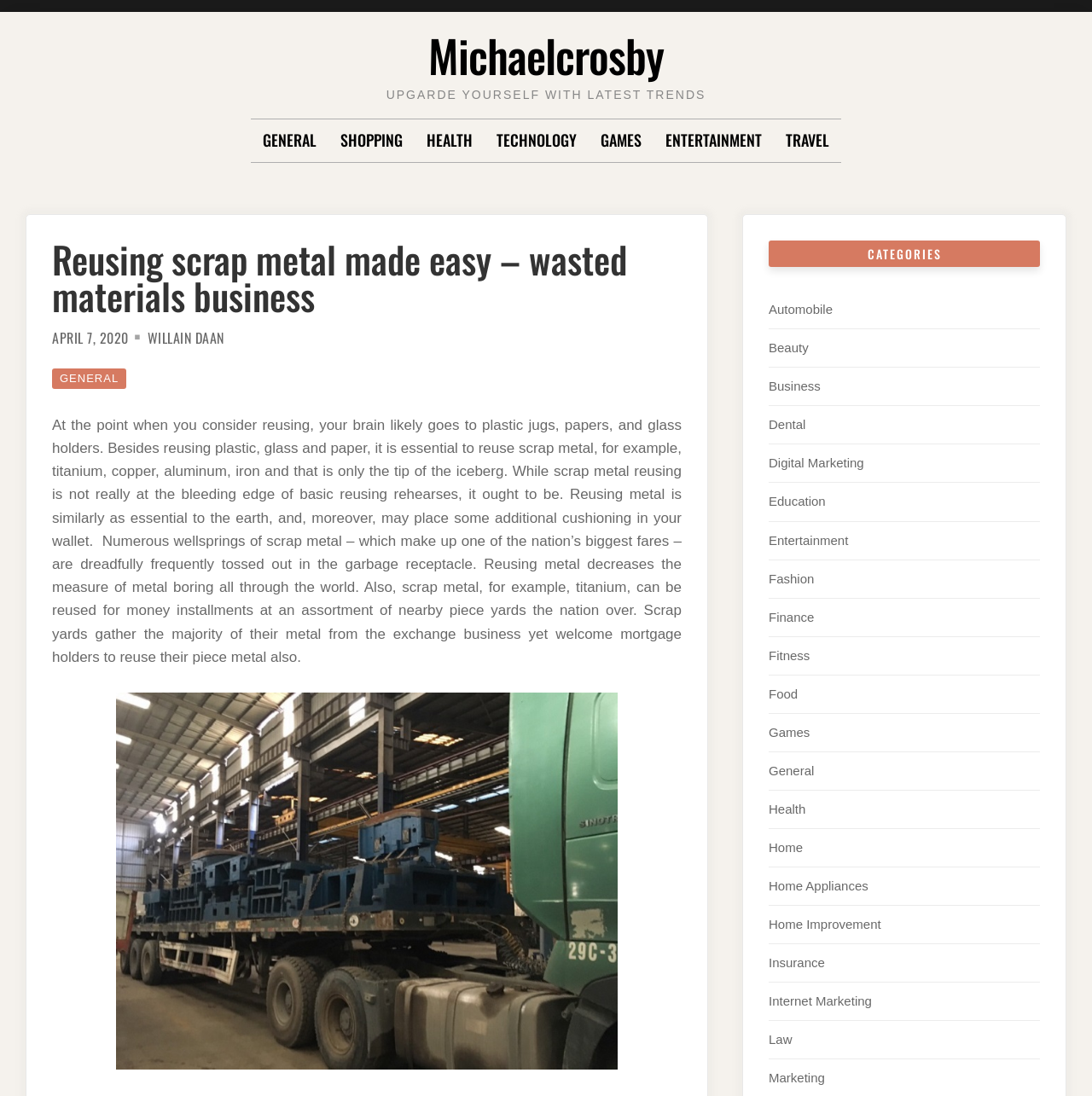Determine the coordinates of the bounding box for the clickable area needed to execute this instruction: "Visit the 'TECHNOLOGY' category page".

[0.455, 0.109, 0.528, 0.148]